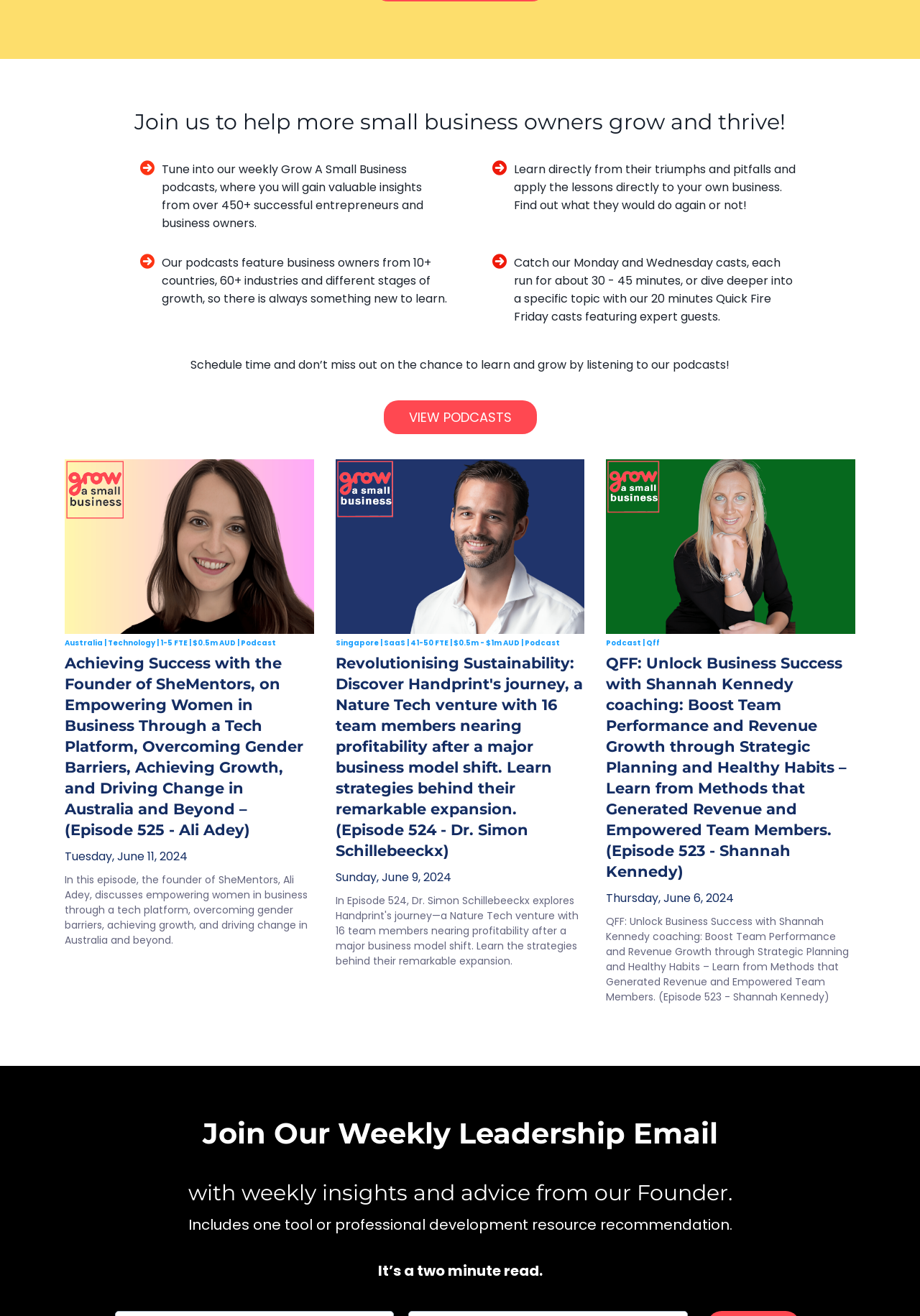What is the purpose of the weekly Grow A Small Business podcasts?
Deliver a detailed and extensive answer to the question.

The purpose of the weekly Grow A Small Business podcasts is to learn from entrepreneurs and business owners, gaining valuable insights from their triumphs and pitfalls, and applying the lessons directly to one's own business.